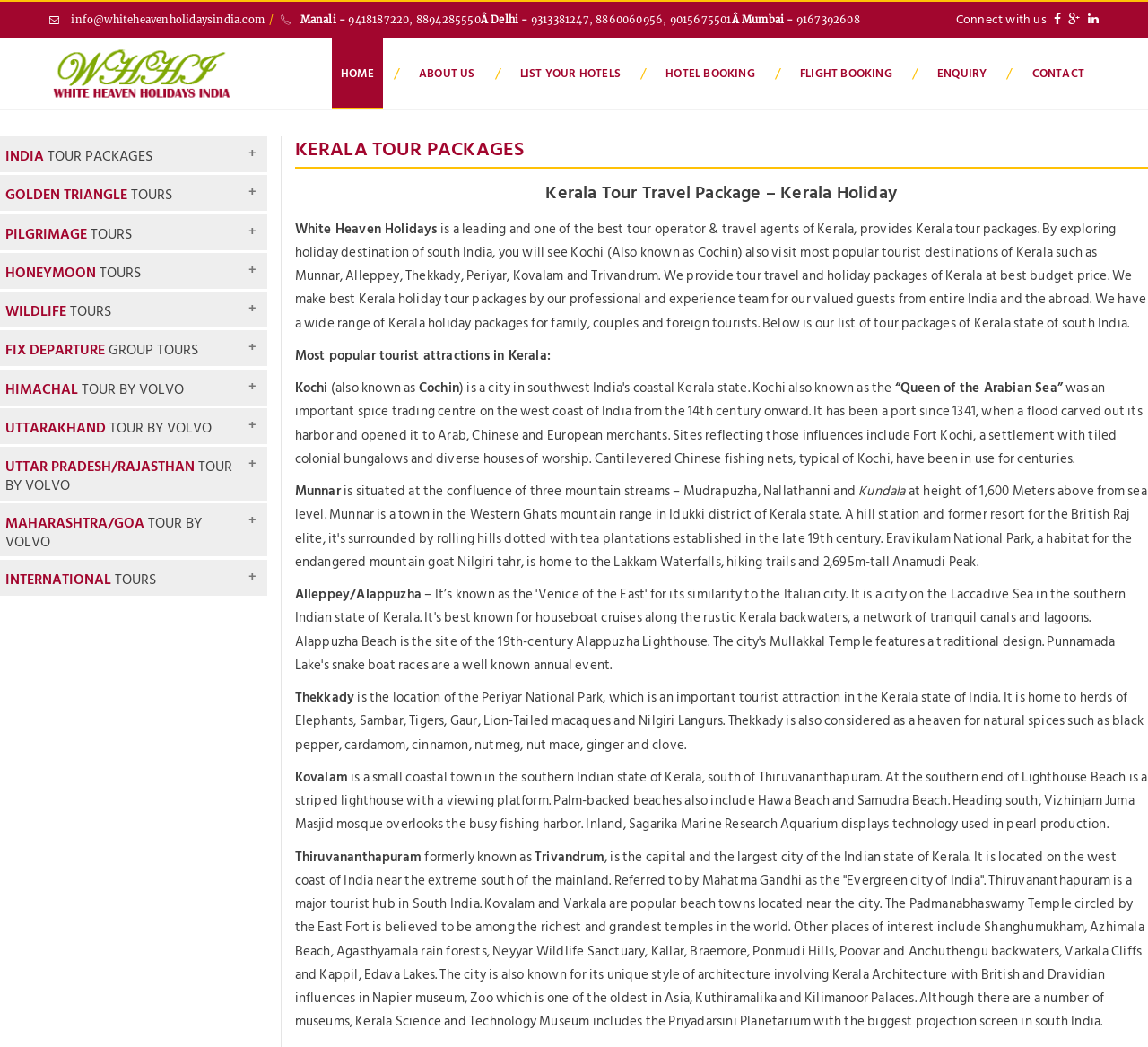Using the element description provided, determine the bounding box coordinates in the format (top-left x, top-left y, bottom-right x, bottom-right y). Ensure that all values are floating point numbers between 0 and 1. Element description: Tamil Nadu Tour Packages

[0.01, 0.682, 0.141, 0.704]